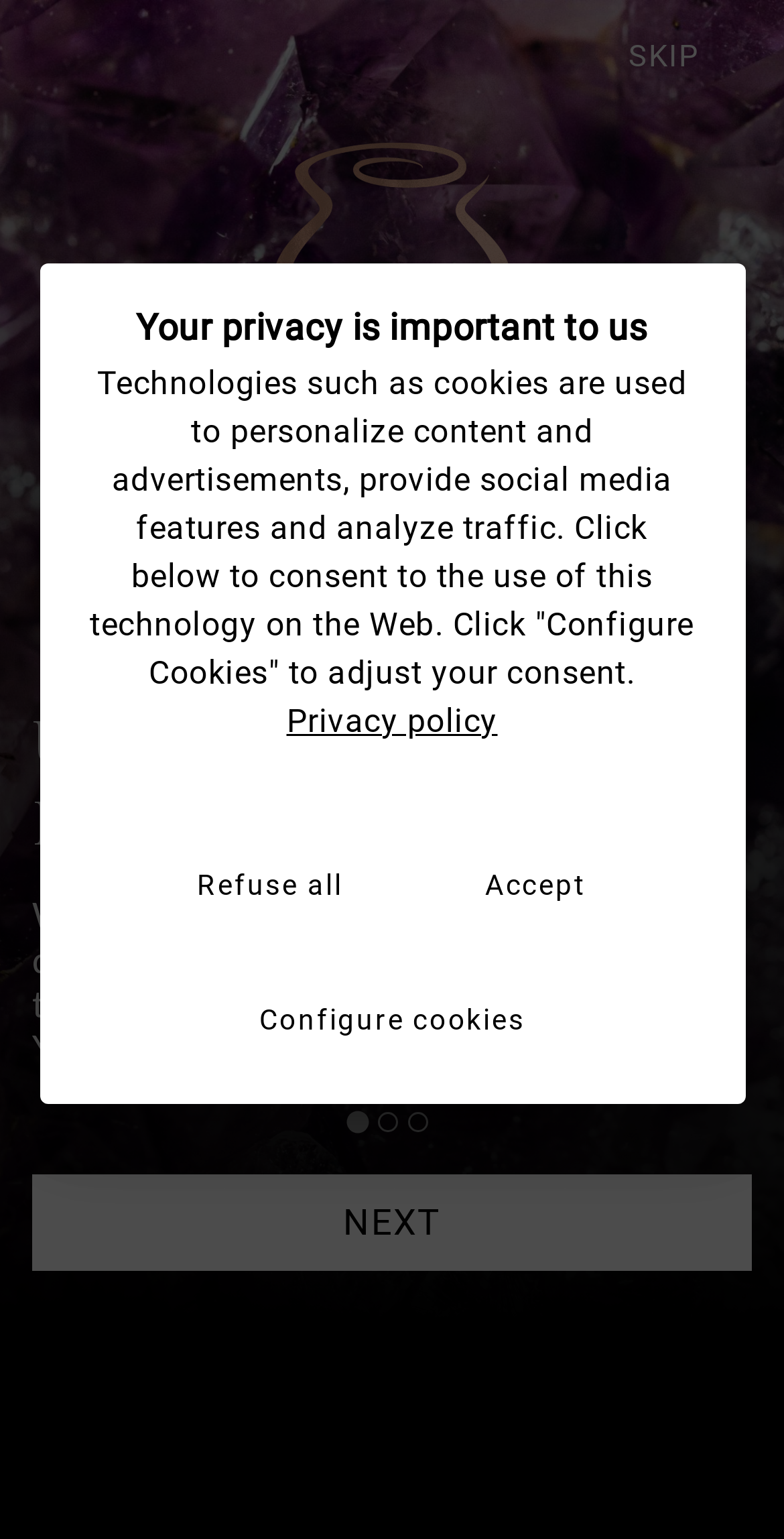Give an in-depth explanation of the webpage layout and content.

The webpage is titled "Embracing The Summer Solstice" and has a prominent image of "Everyday Magick" located near the top, taking up about a third of the screen width. Below the image, there is a heading that reads "Unlock Your Power and Magick". 

On the top-right corner, there are four hidden buttons: "Close", "Comments", "Share", and "Add to bookmarks". On the bottom-right corner, there is a visible "SKIP" button. 

In the middle of the page, there is a modal dialog with a heading that reads "Your privacy is important to us". This dialog contains two paragraphs of text explaining the use of cookies and technologies for personalization, advertisements, and social media features. There are also two links, "Privacy policy" and "Configure cookies", and two buttons, "Refuse all" and "Accept", allowing users to manage their consent. The "Configure cookies" link has a nested button with the same label.

At the bottom of the page, there is a content information section with a "NEXT" button. There are also three hidden buttons with icons, located near the bottom of the page.